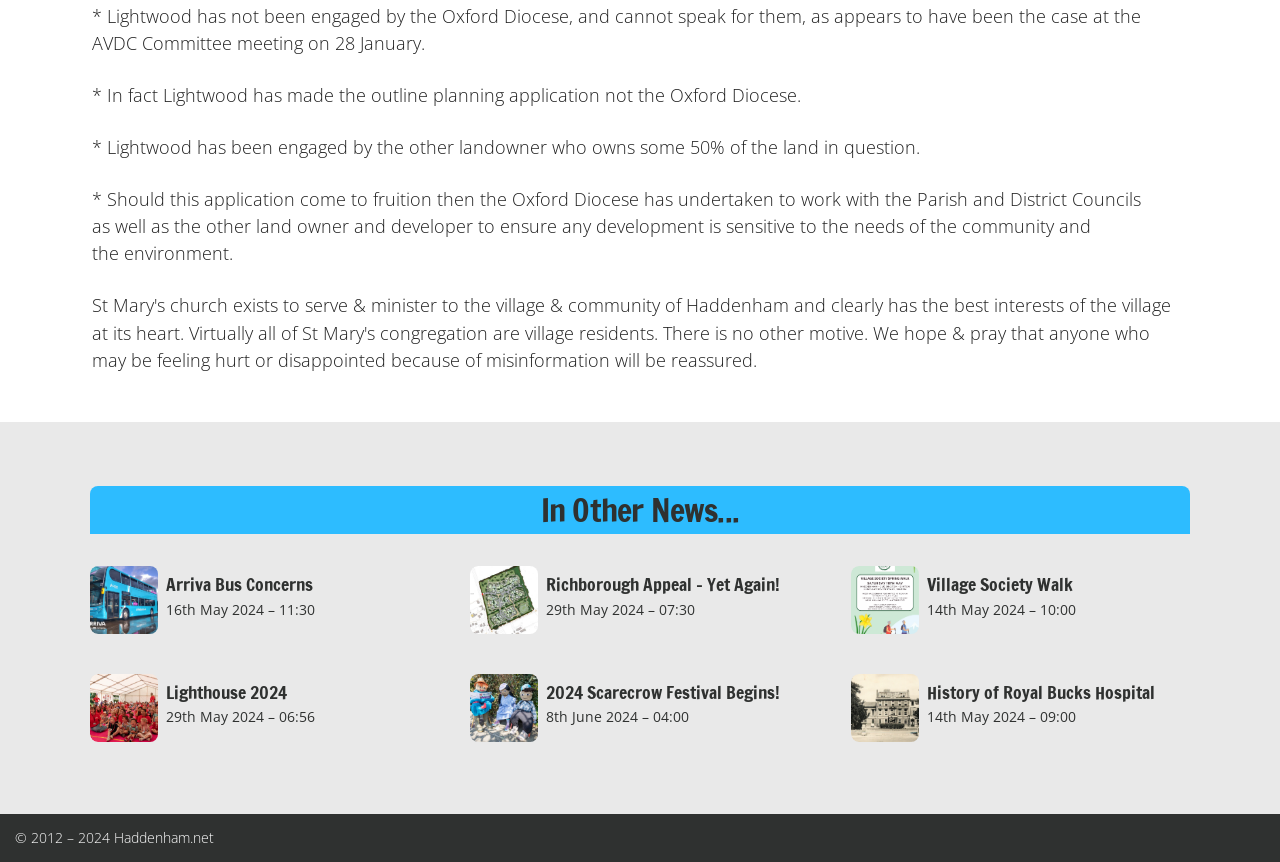What is the purpose of the Oxford Diocese's undertaking?
Can you offer a detailed and complete answer to this question?

As stated in the StaticText element with the text '* Should this application come to fruition then the Oxford Diocese has undertaken to work with the Parish and District Councils as well as the other land owner and developer to ensure any development is sensitive to the needs of the community and the environment.', the Oxford Diocese's undertaking is to ensure that any development is sensitive to the needs of the community and the environment.